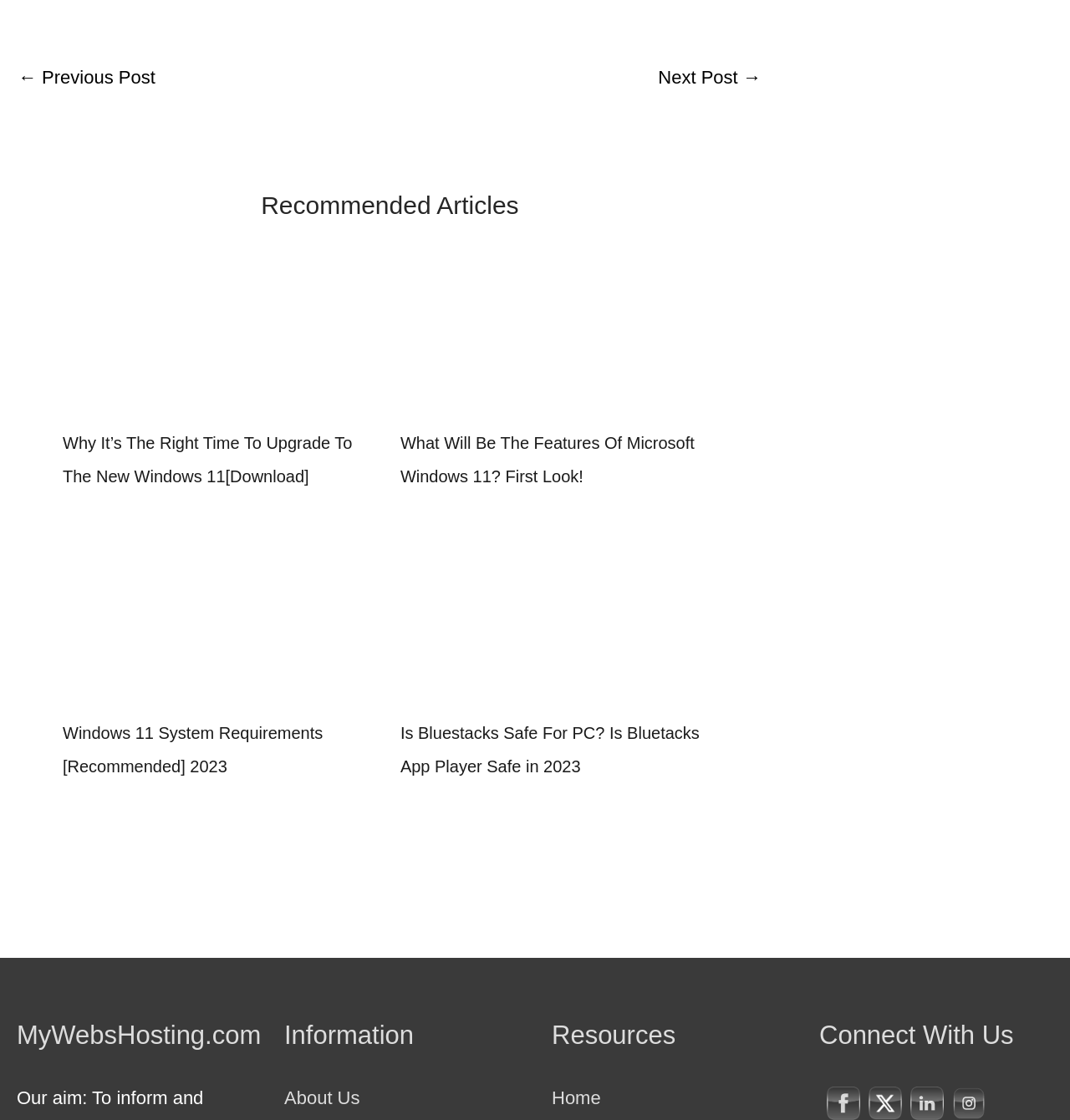Pinpoint the bounding box coordinates of the clickable area necessary to execute the following instruction: "Click on 'Vape Black Box with Window'". The coordinates should be given as four float numbers between 0 and 1, namely [left, top, right, bottom].

None